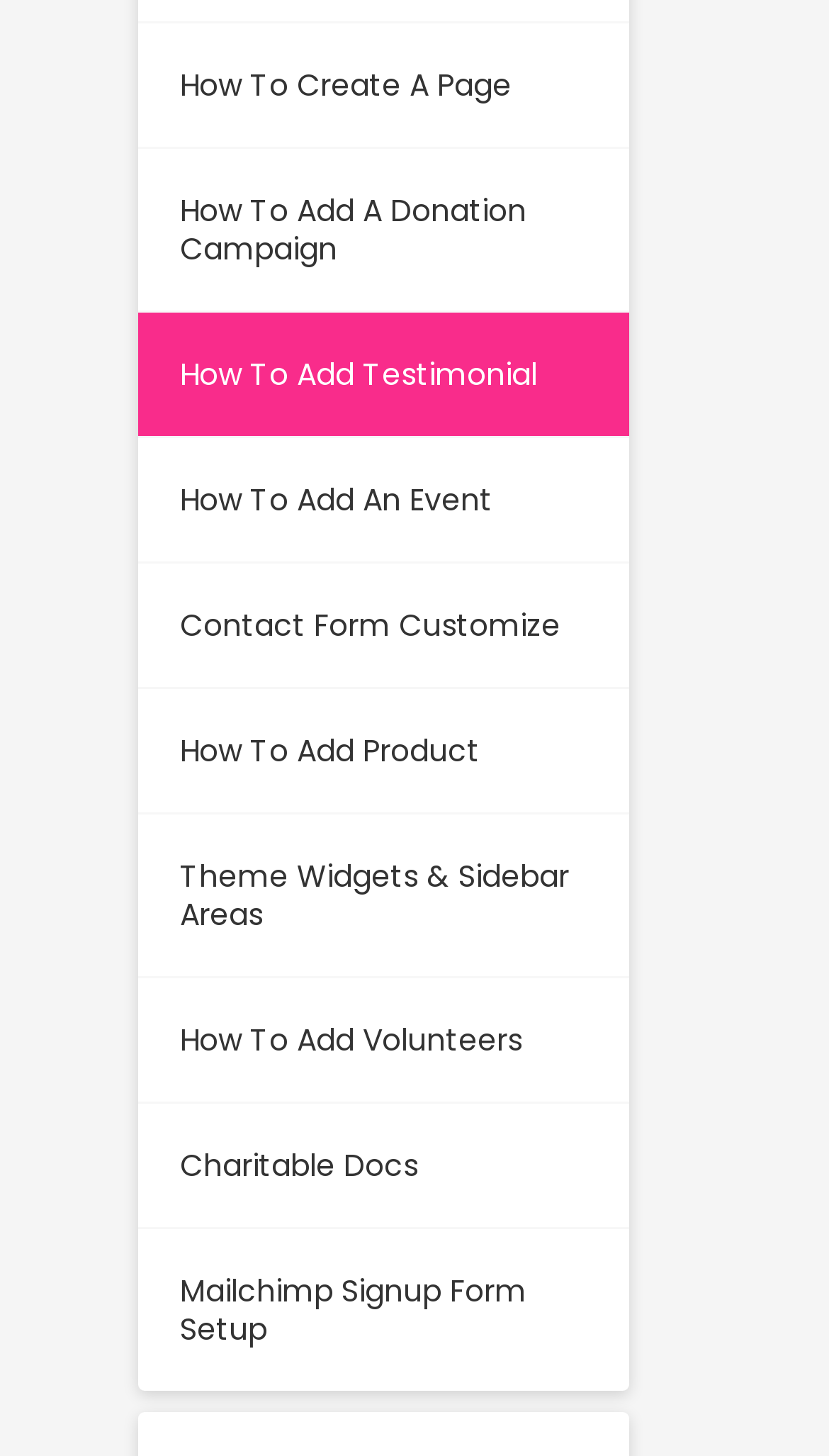Please find the bounding box coordinates of the clickable region needed to complete the following instruction: "add a donation campaign". The bounding box coordinates must consist of four float numbers between 0 and 1, i.e., [left, top, right, bottom].

[0.165, 0.102, 0.758, 0.214]